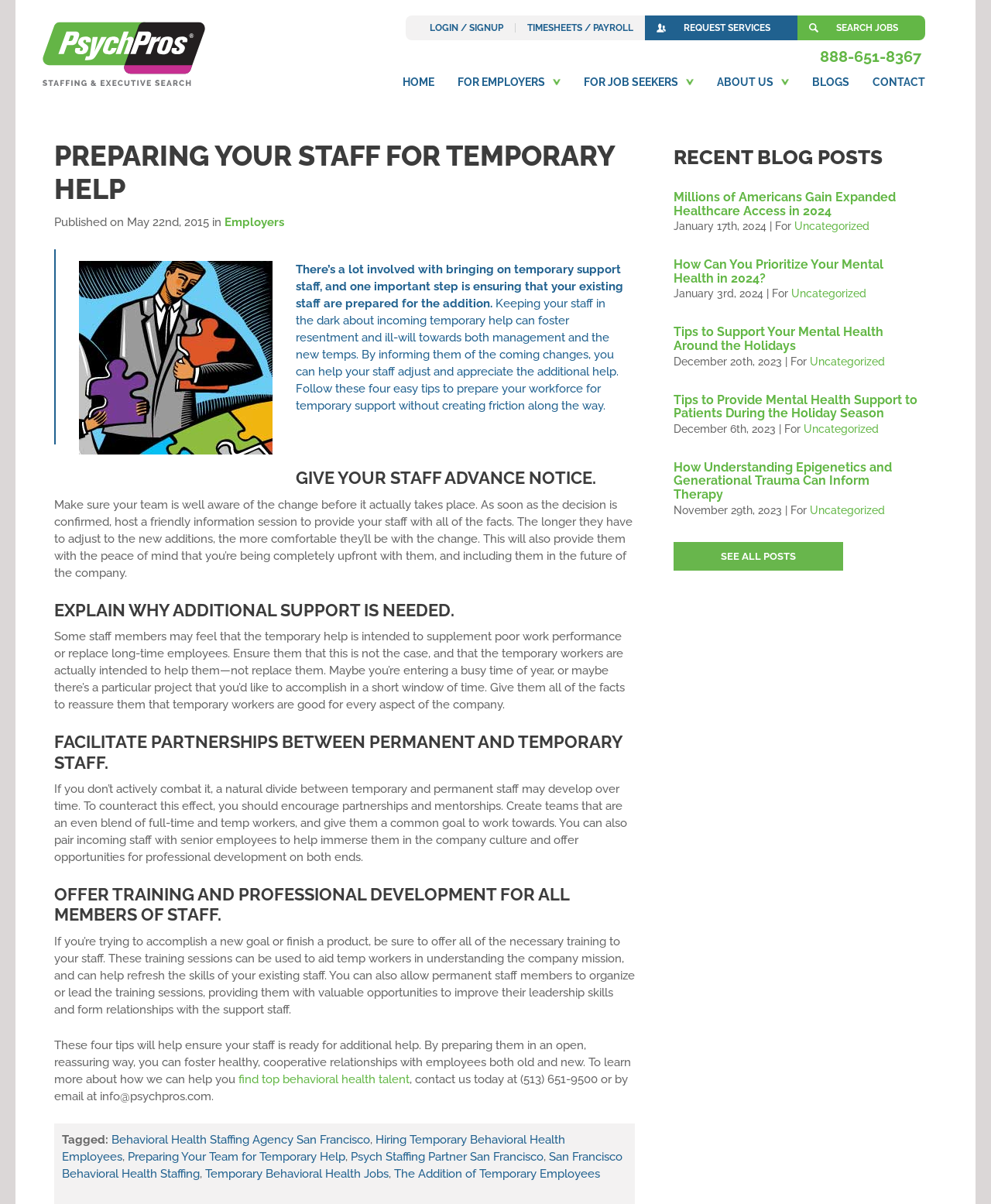Kindly provide the bounding box coordinates of the section you need to click on to fulfill the given instruction: "click HOME".

[0.395, 0.055, 0.45, 0.08]